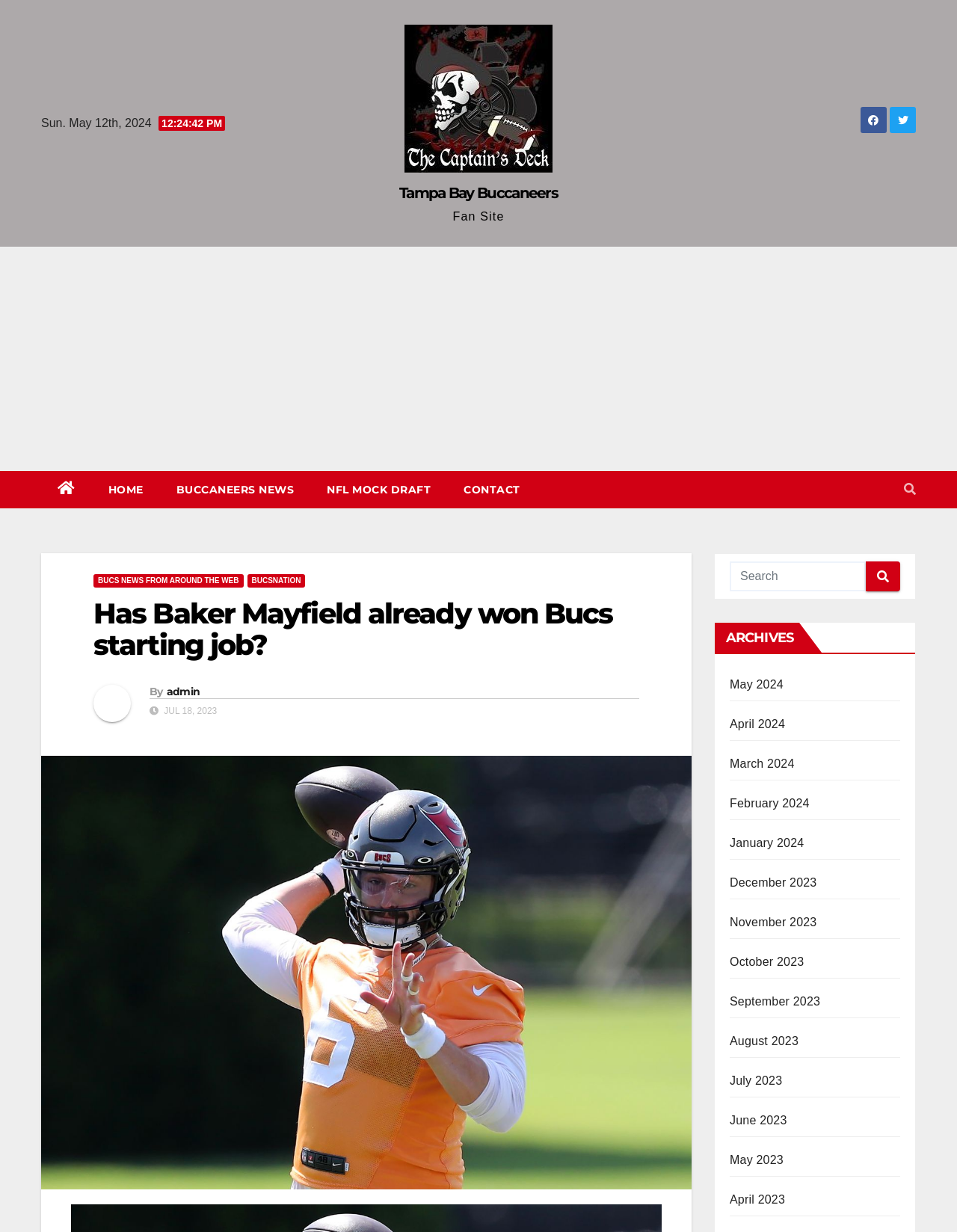Utilize the details in the image to thoroughly answer the following question: Who is the author of the article?

I found the author of the article by looking at the link element that says 'admin' which is located below the heading 'Has Baker Mayfield already won Bucs starting job?'.